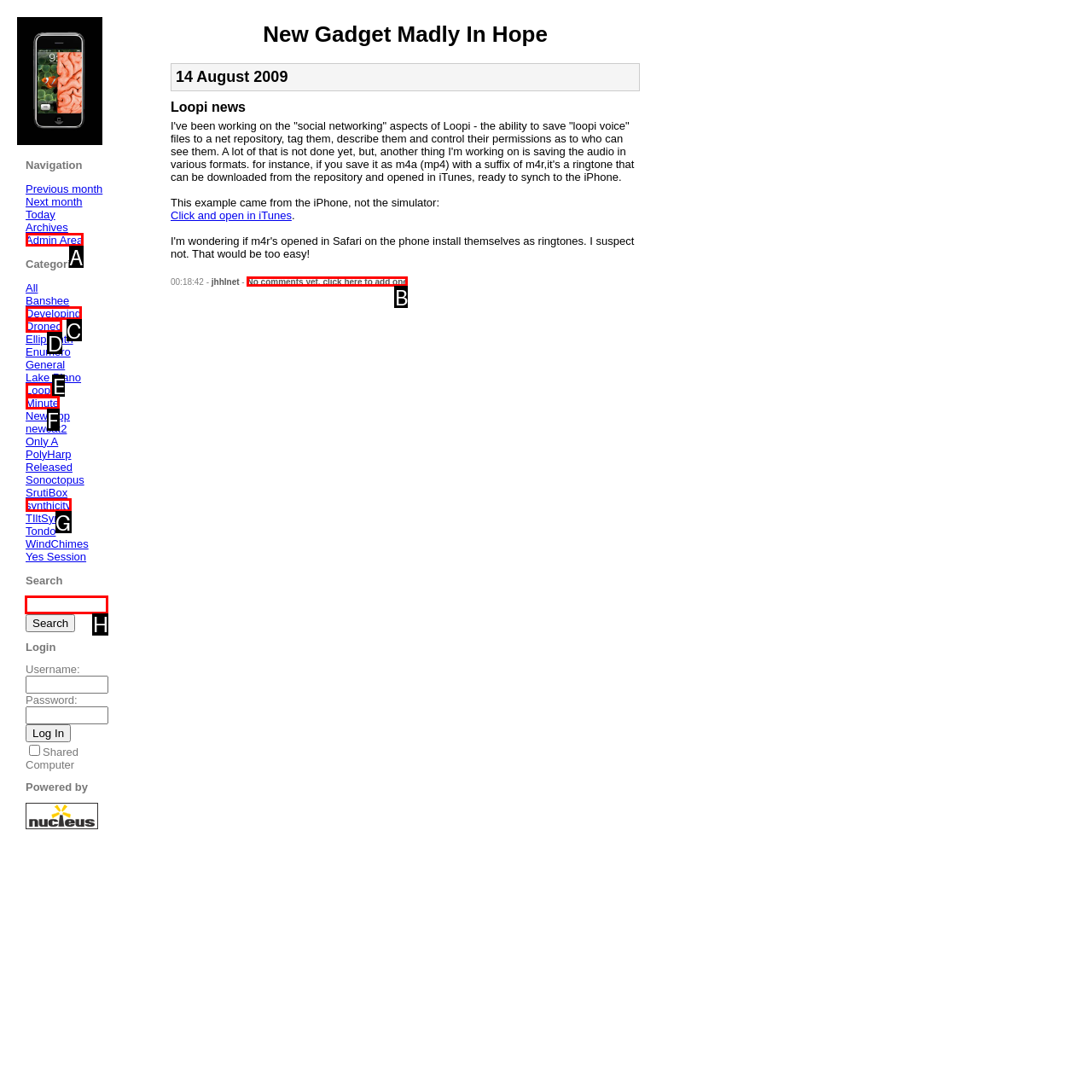Decide which HTML element to click to complete the task: Search for something using the search box Provide the letter of the appropriate option.

H